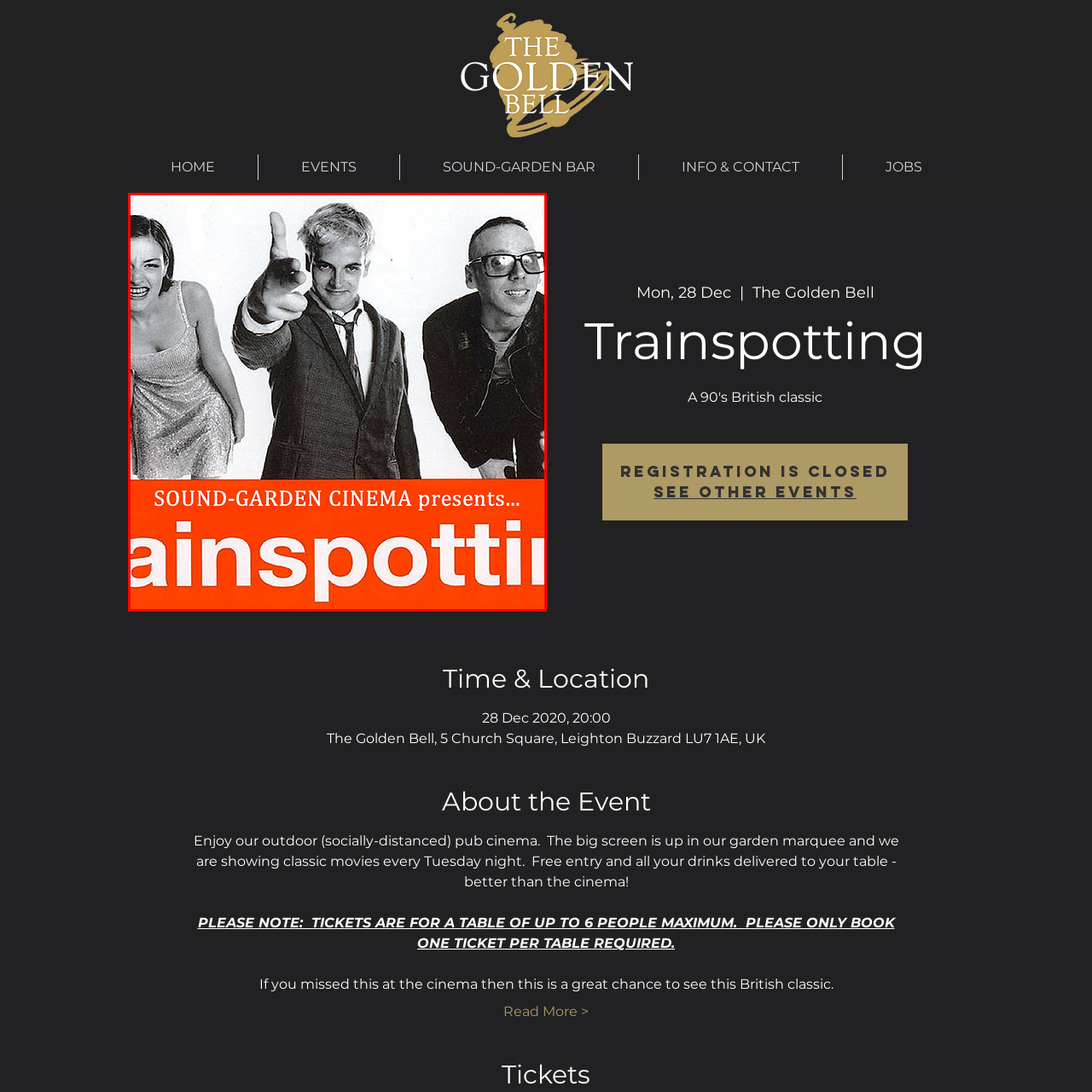Write a thorough description of the contents of the image marked by the red outline.

The image showcases a promotional graphic for the film "Trainspotting," which is being presented by the Sound-Garden Cinema. Featured prominently are three individuals striking bold poses, epitomizing the film's edgy aesthetic. The background is predominantly white, enhancing the striking orange text that reads “Trainspotting” at the bottom. Above this, in a smaller font, the phrase “SOUND-GARDEN CINEMA presents...” is displayed, setting the context for a special screening. This graphic effectively captures the rebellious spirit and iconic status of the film, appealing to fans and newcomers alike.